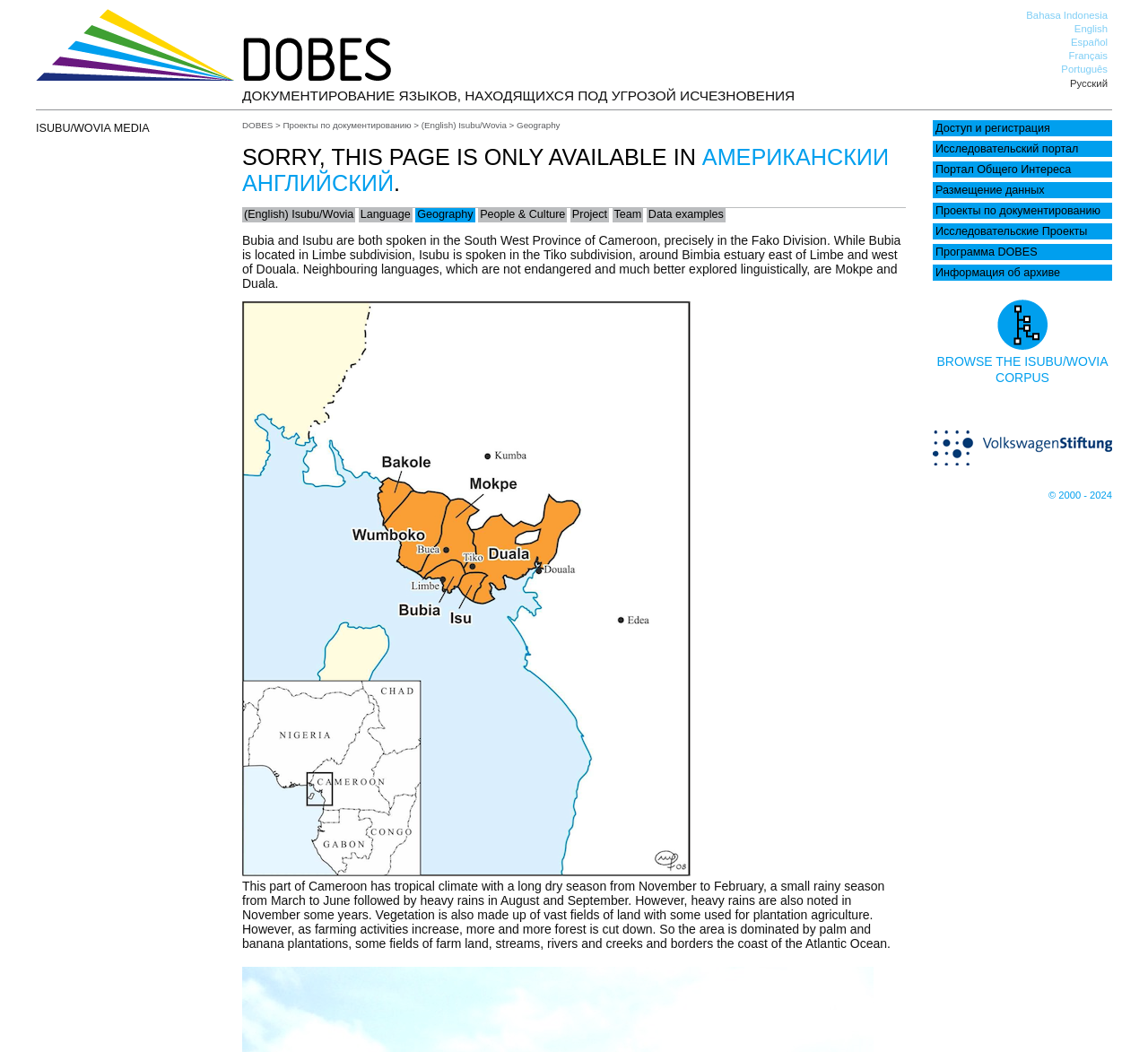By analyzing the image, answer the following question with a detailed response: What is the climate of the region?

I determined this by reading the text on the webpage, which describes the climate as 'tropical with a long dry season from November to February, a small rainy season from March to June followed by heavy rains in August and September.'